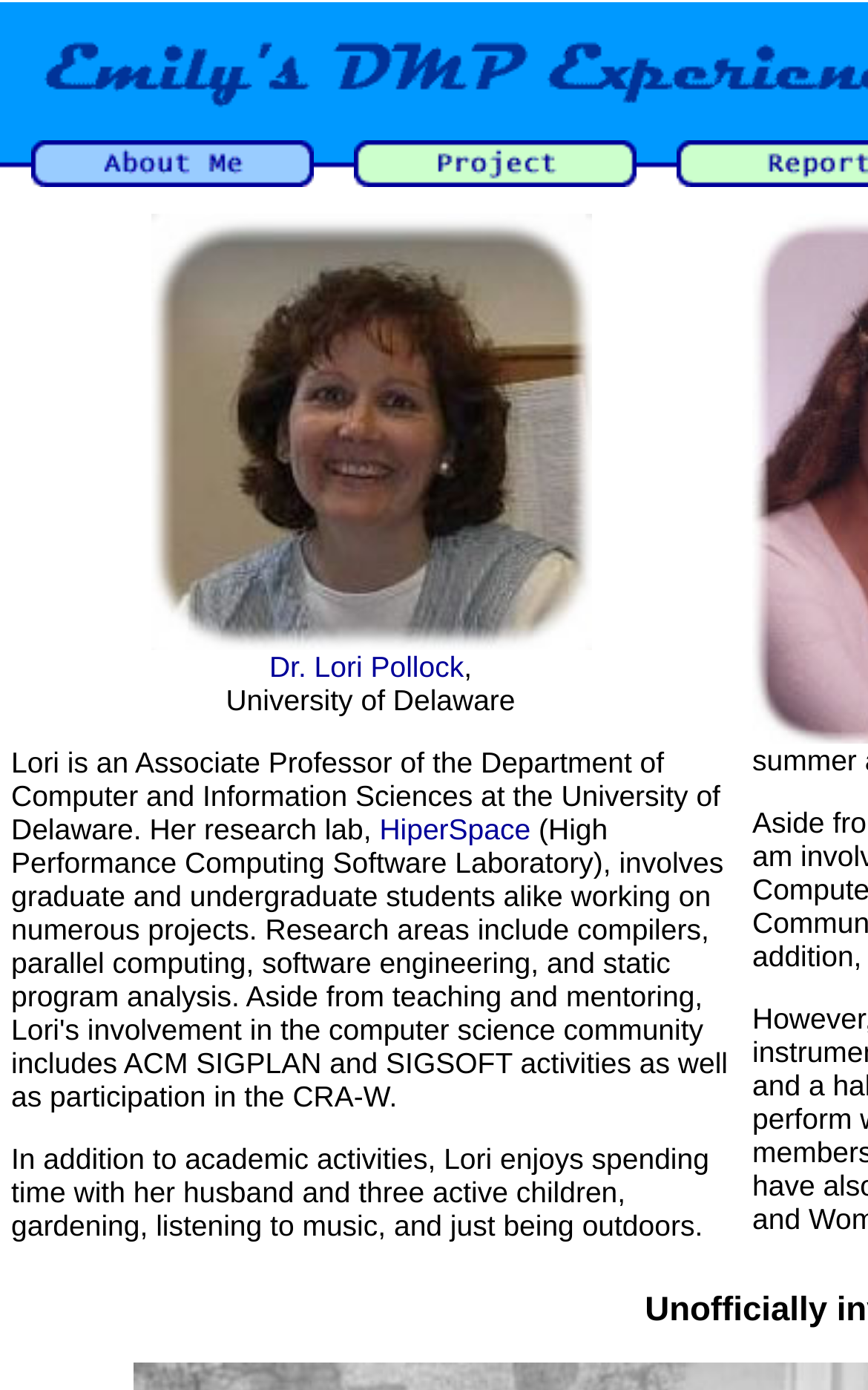What are some of the research areas mentioned? Analyze the screenshot and reply with just one word or a short phrase.

compilers, parallel computing, software engineering